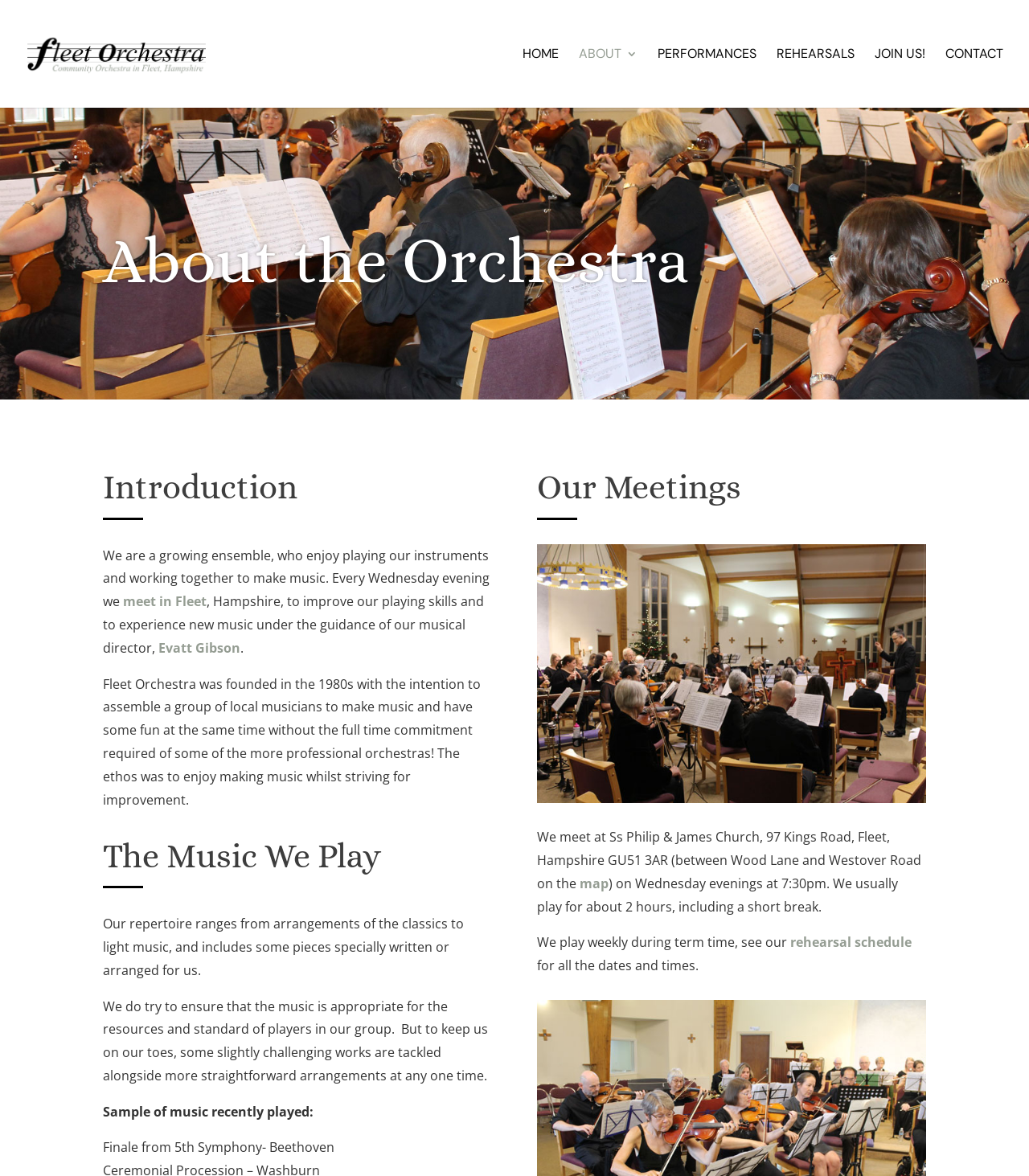Can you show the bounding box coordinates of the region to click on to complete the task described in the instruction: "Click on the Fleet Orchestra logo"?

[0.027, 0.0, 0.347, 0.092]